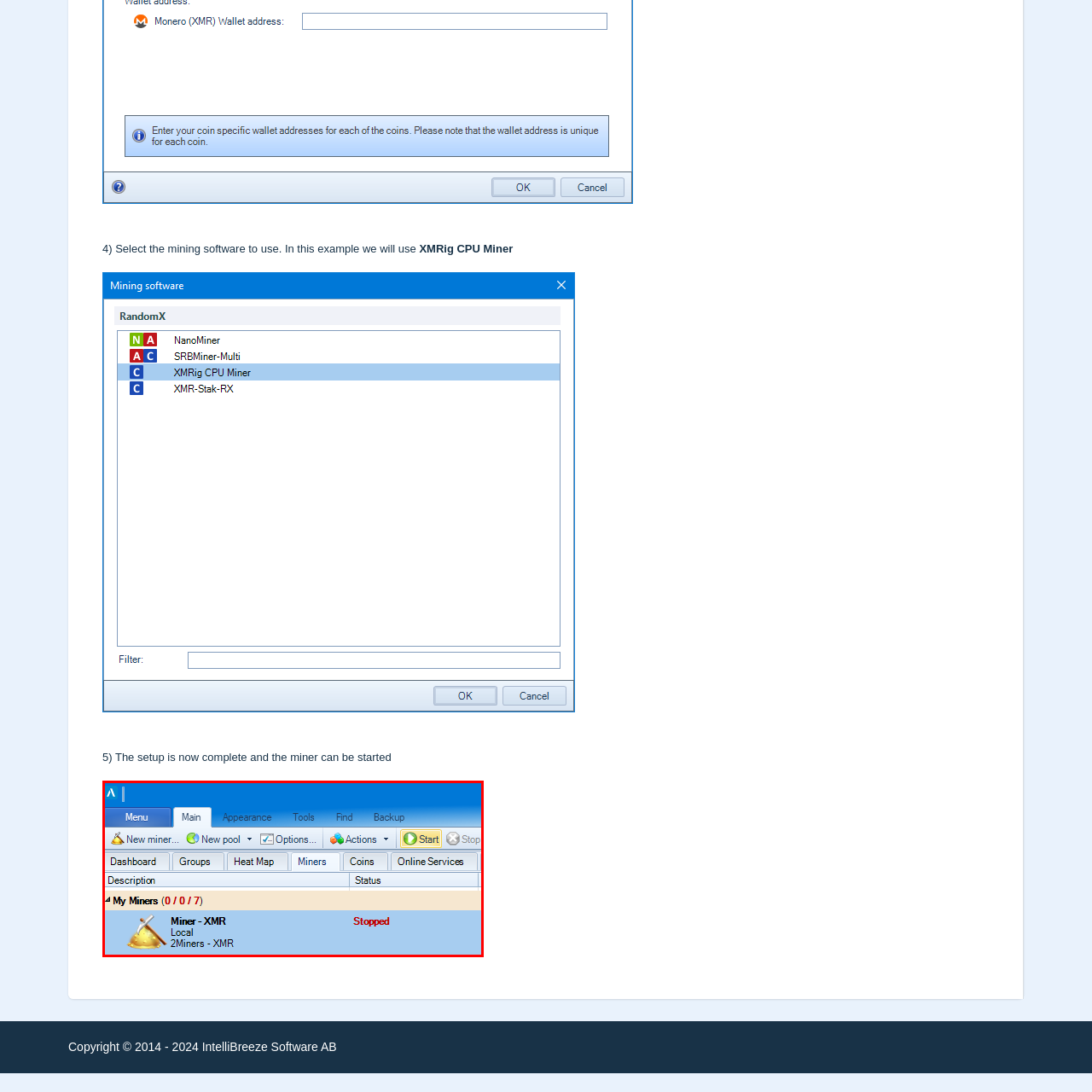Analyze the picture within the red frame, How many active miners are listed? 
Provide a one-word or one-phrase response.

0